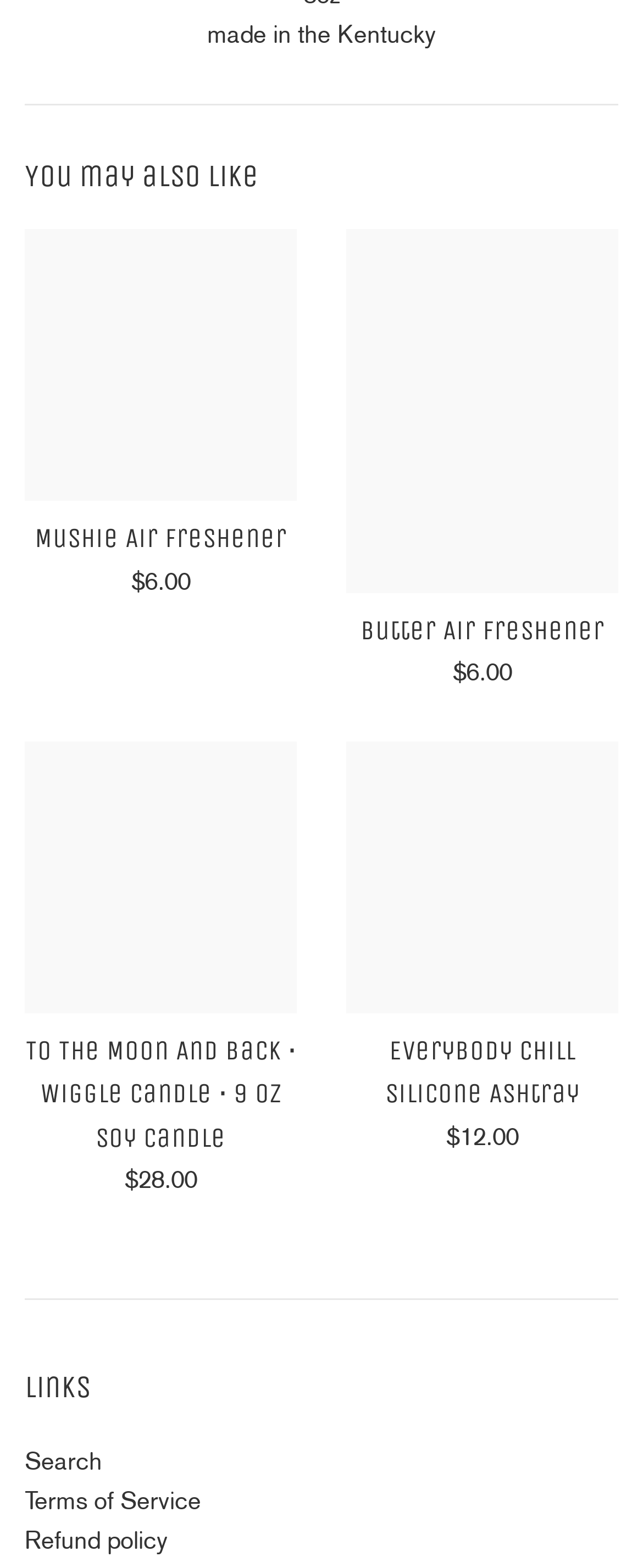Specify the bounding box coordinates of the element's area that should be clicked to execute the given instruction: "Explore To The Moon And Back Wiggle Candle". The coordinates should be four float numbers between 0 and 1, i.e., [left, top, right, bottom].

[0.04, 0.66, 0.46, 0.735]